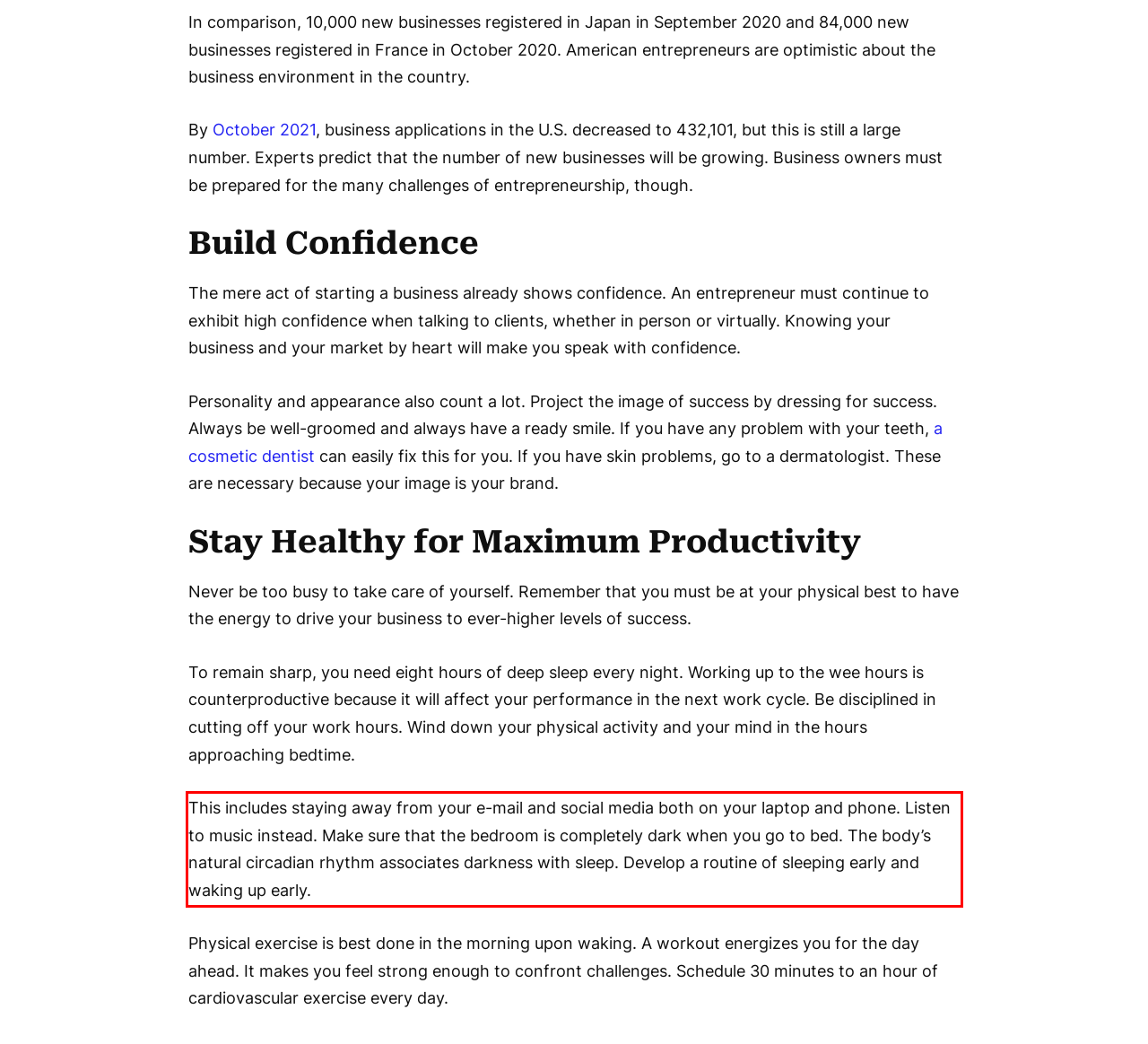Identify and extract the text within the red rectangle in the screenshot of the webpage.

This includes staying away from your e-mail and social media both on your laptop and phone. Listen to music instead. Make sure that the bedroom is completely dark when you go to bed. The body’s natural circadian rhythm associates darkness with sleep. Develop a routine of sleeping early and waking up early.